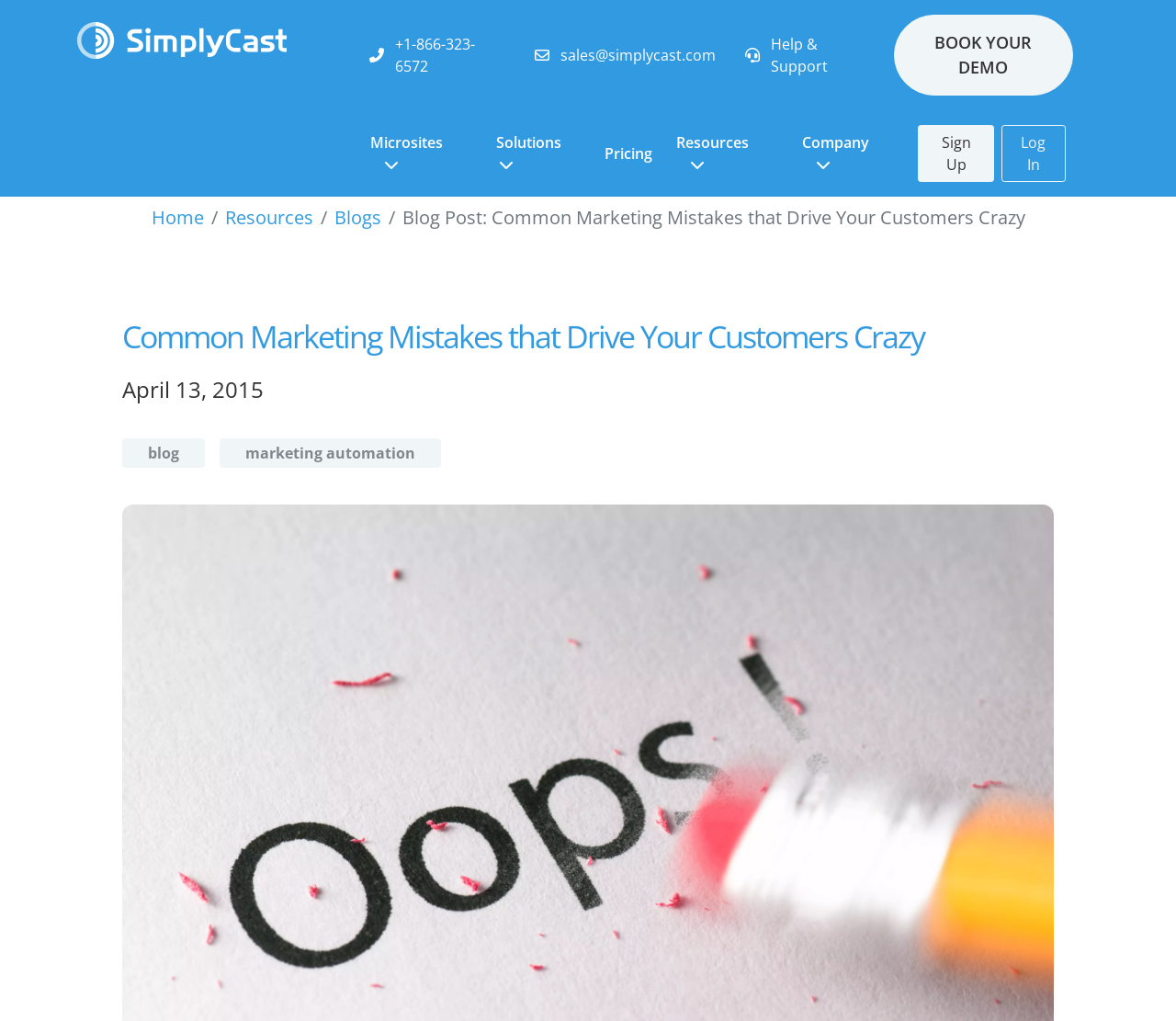Provide a single word or phrase to answer the given question: 
What is the phone number to contact for sales?

+1-866-323-6572